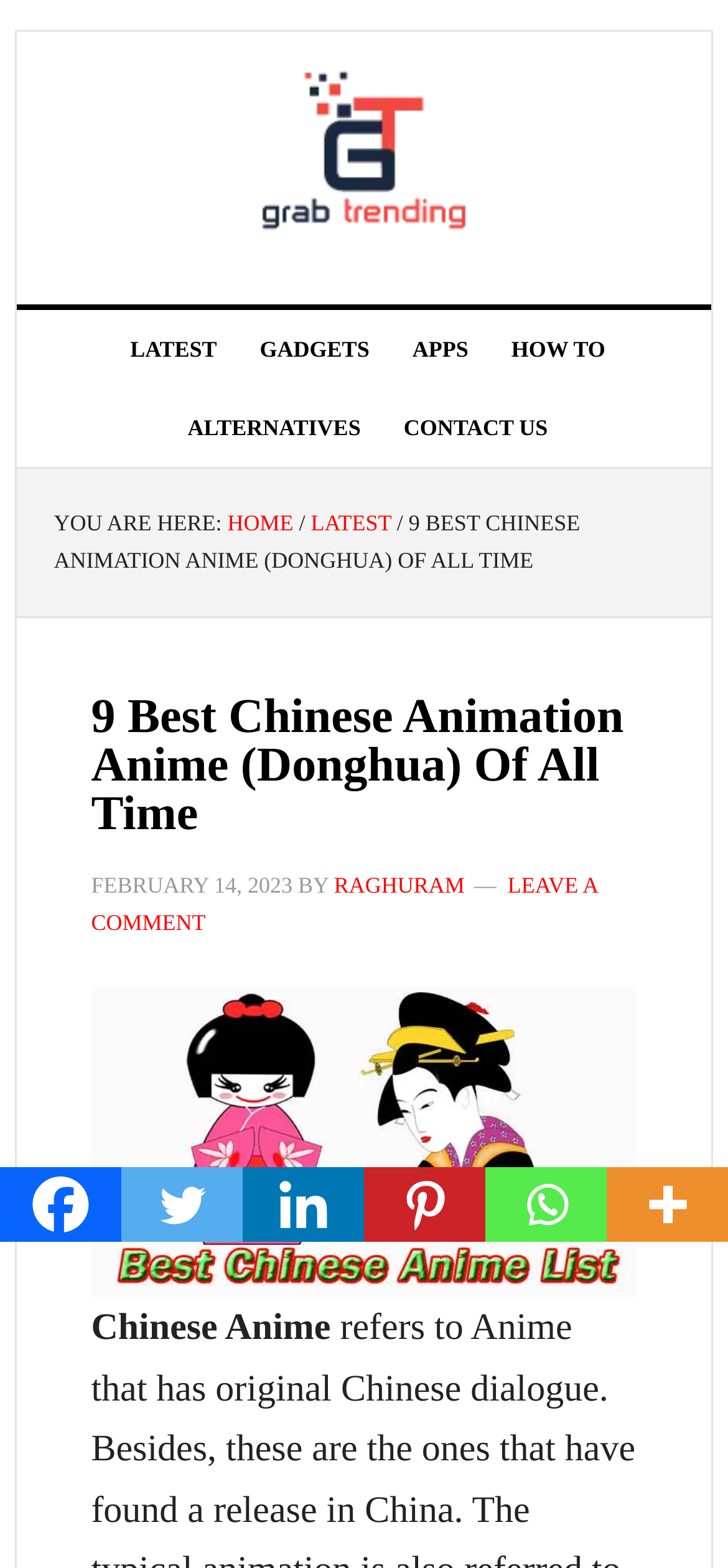Please locate the clickable area by providing the bounding box coordinates to follow this instruction: "Share on Facebook".

[0.0, 0.744, 0.167, 0.792]